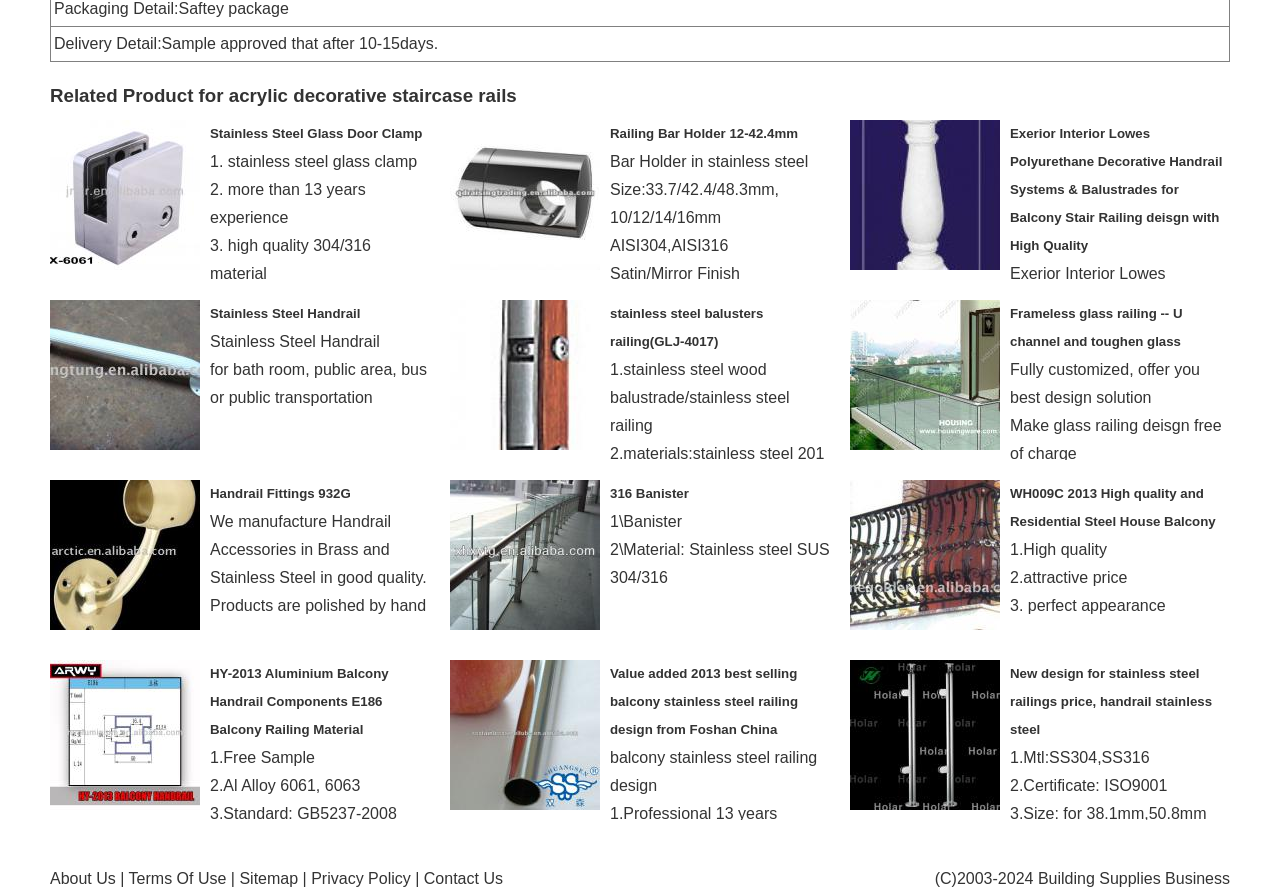Determine the bounding box coordinates of the area to click in order to meet this instruction: "Read about general tips".

None